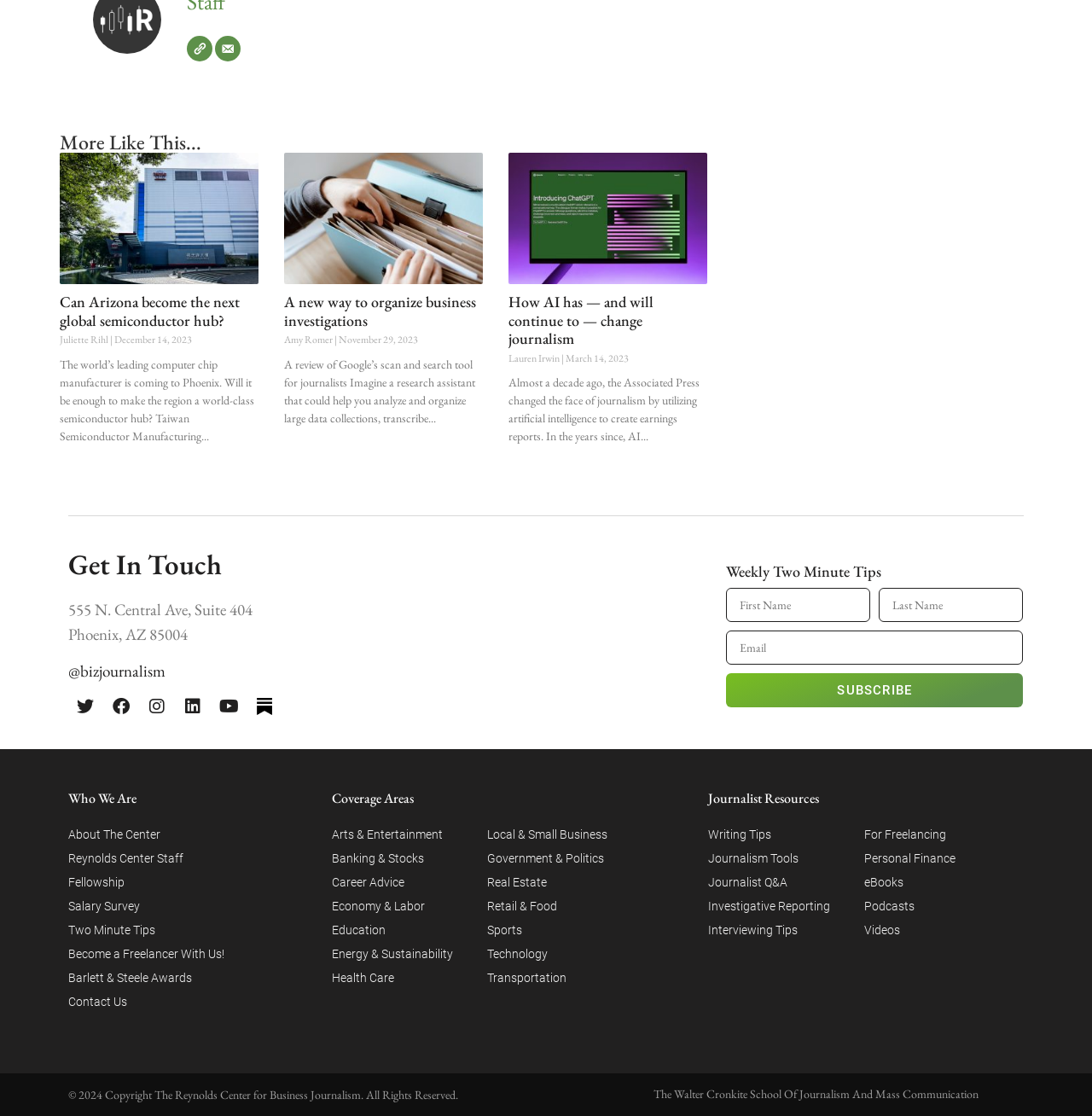Examine the image carefully and respond to the question with a detailed answer: 
How can users get in touch?

The contact information is provided in the 'Get In Touch' section, which includes the address, phone number, and social media links.